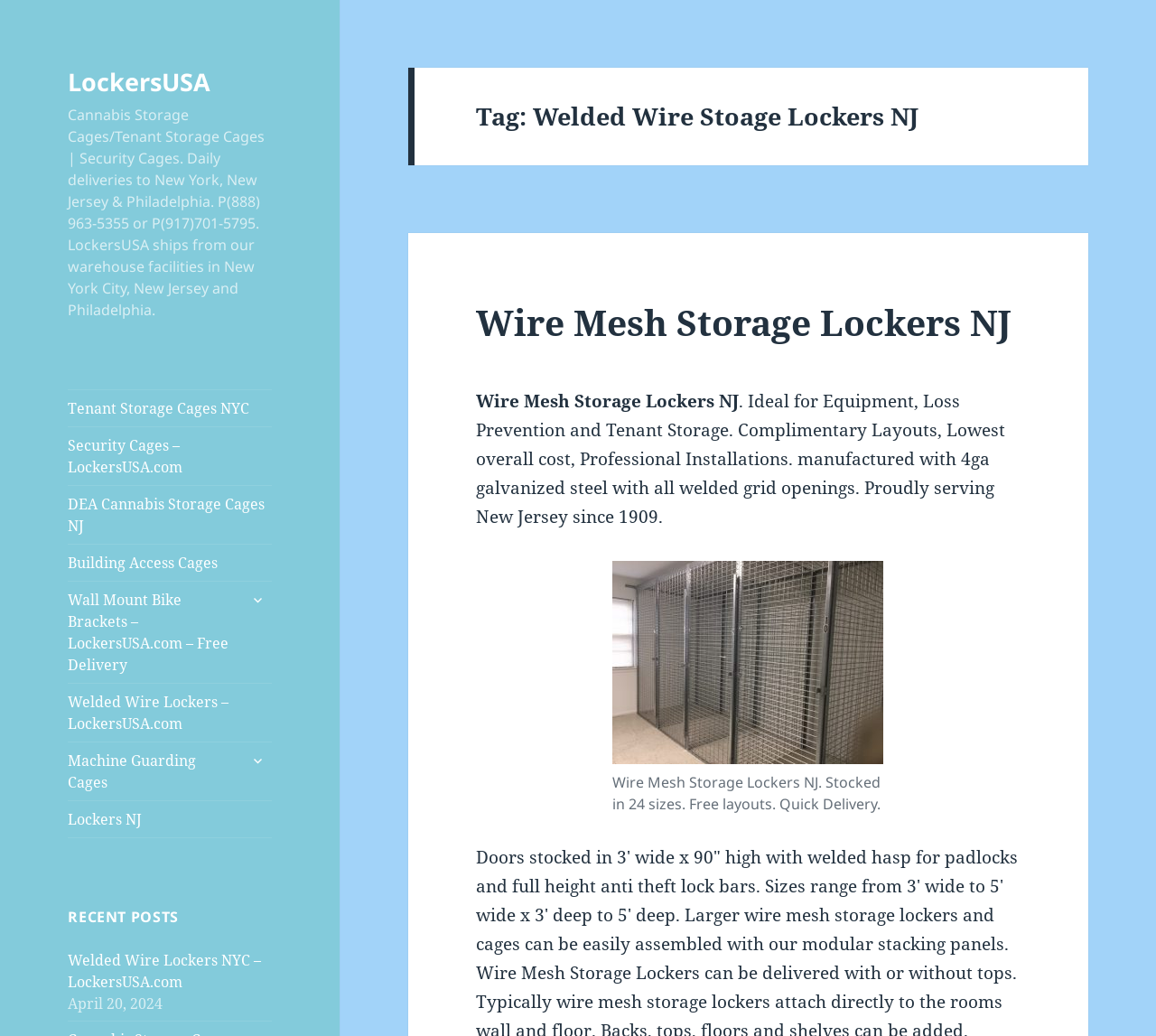Locate the bounding box coordinates of the clickable area needed to fulfill the instruction: "Expand child menu".

[0.21, 0.565, 0.235, 0.592]